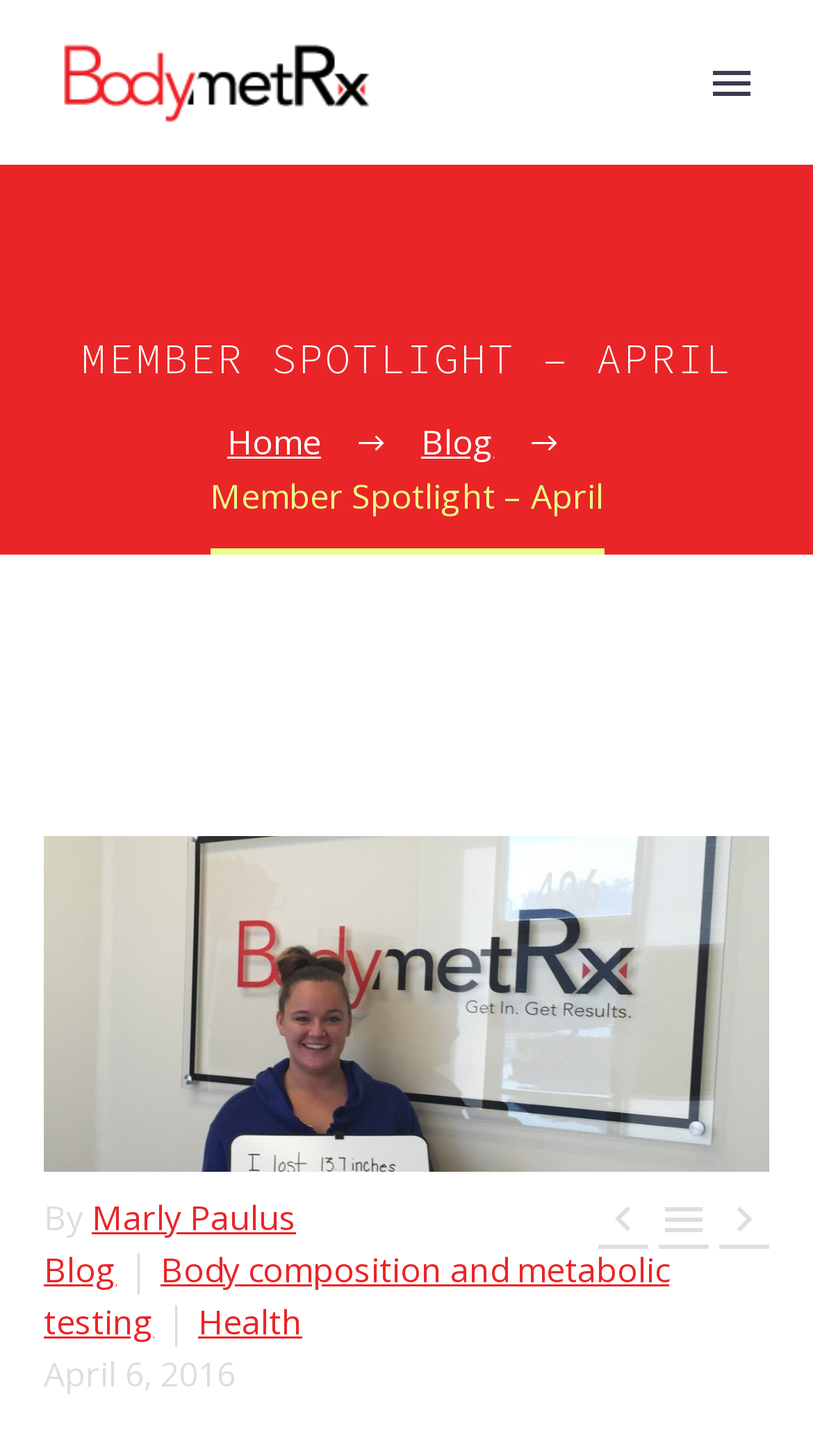Use a single word or phrase to answer the question: 
What is the name of the studio where Katie French works?

Hanna Duprez’s studio